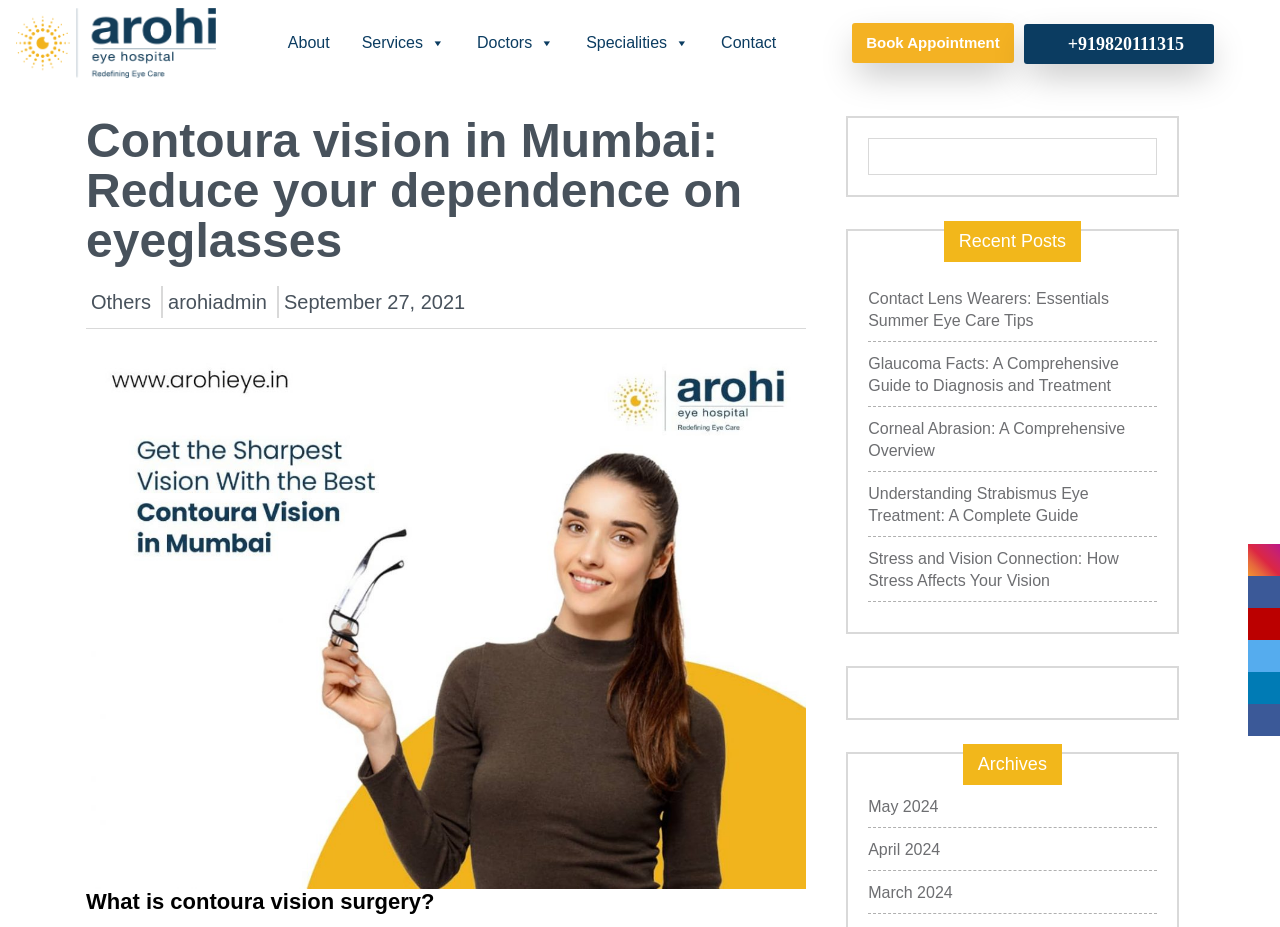How can I book an appointment?
Refer to the screenshot and respond with a concise word or phrase.

Click on 'Book Appointment'